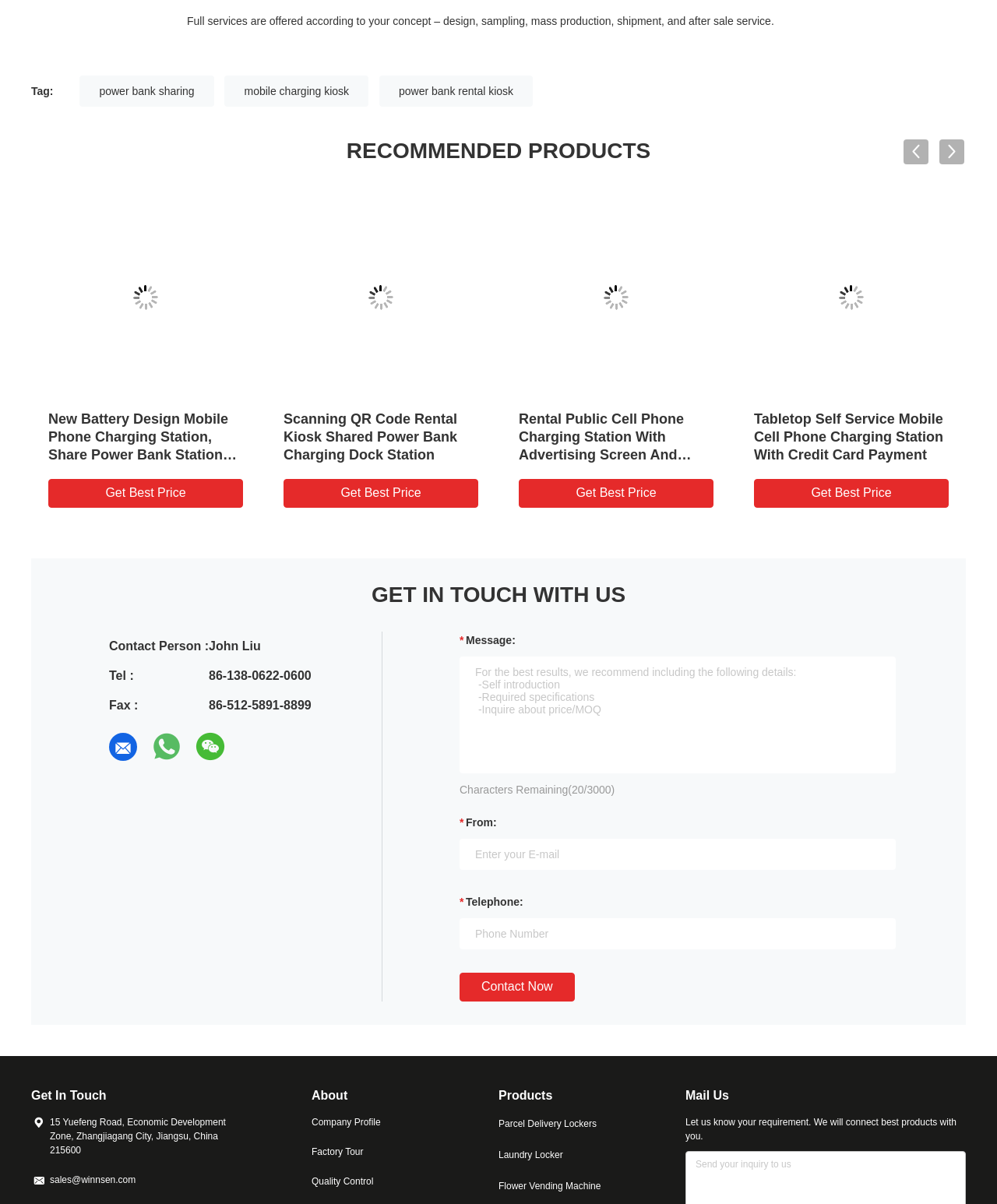What is the company's address?
Using the image as a reference, answer the question with a short word or phrase.

15 Yuefeng Road, Economic Development Zone, Zhangjiagang City, Jiangsu, China 215600